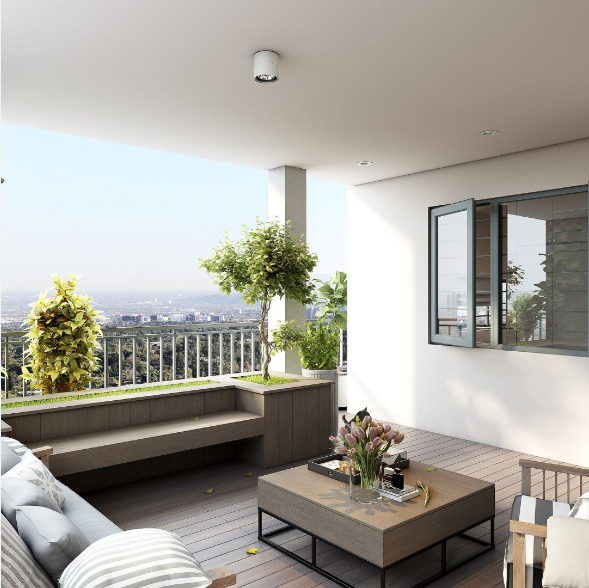Provide your answer to the question using just one word or phrase: What is visible through the sliding windows?

City skyline